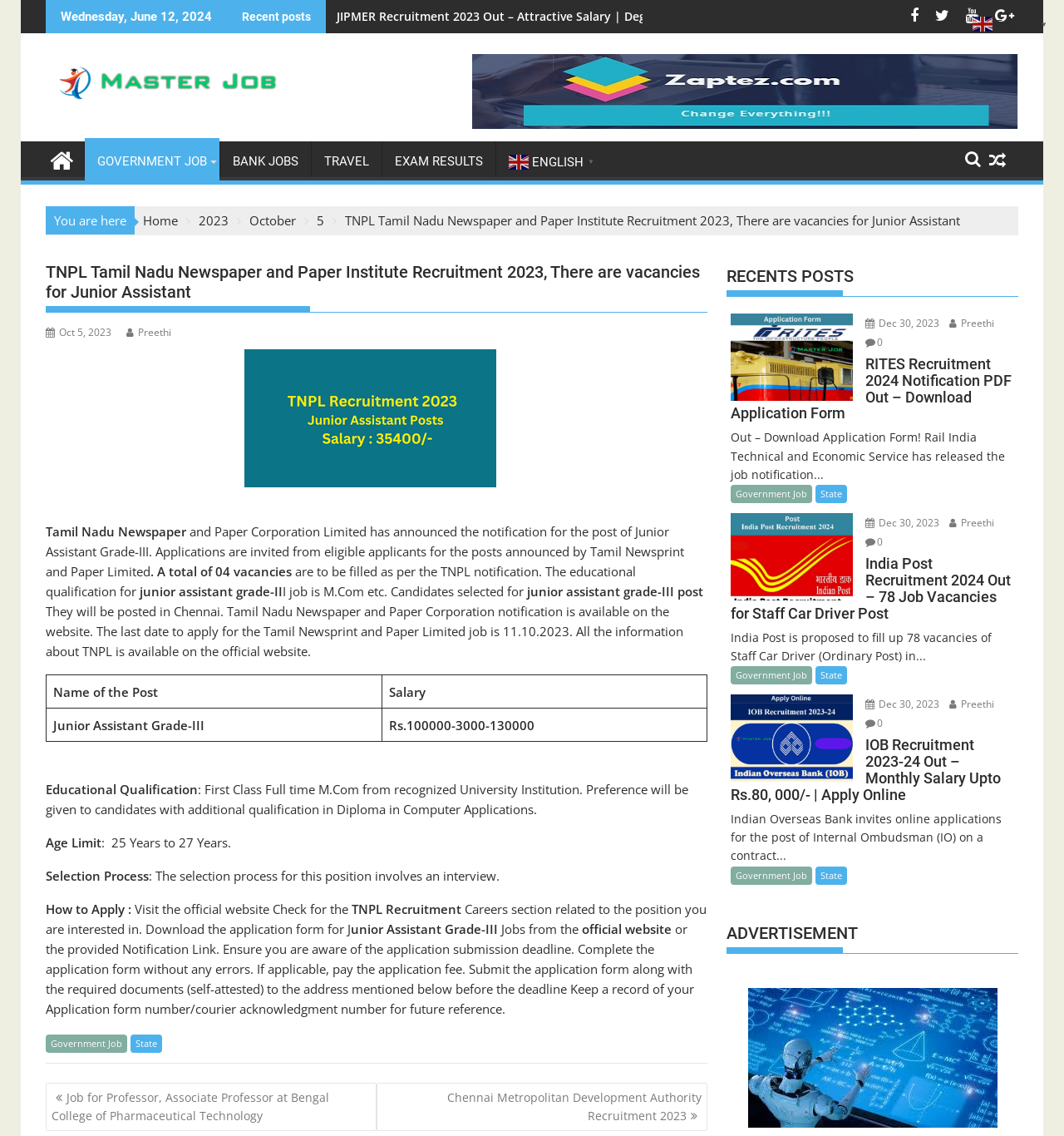Please specify the bounding box coordinates of the area that should be clicked to accomplish the following instruction: "Click on the 'GOVERNMENT JOB' link". The coordinates should consist of four float numbers between 0 and 1, i.e., [left, top, right, bottom].

[0.08, 0.124, 0.206, 0.16]